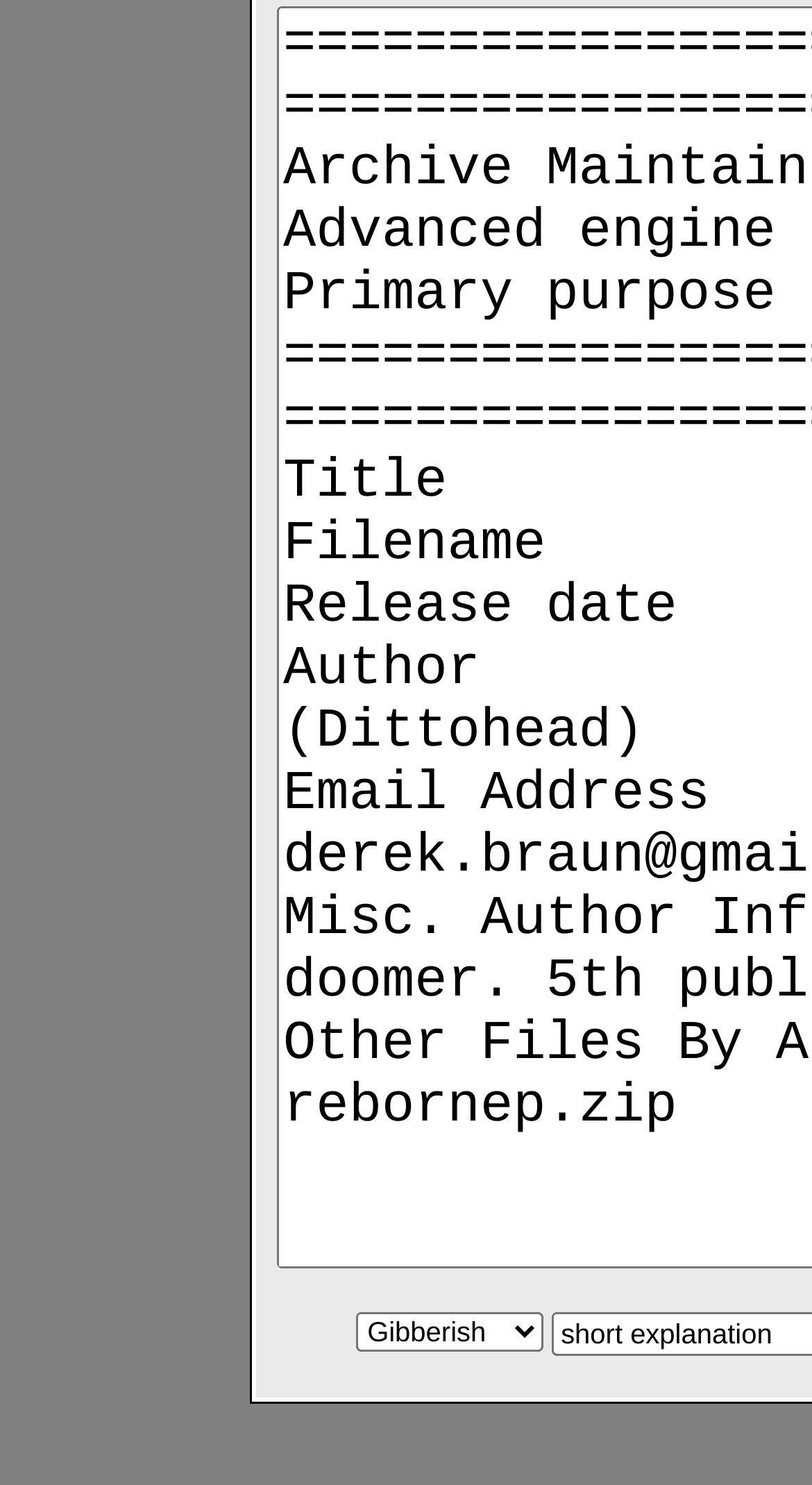Using the element description: "mong", determine the bounding box coordinates. The coordinates should be in the format [left, top, right, bottom], with values between 0 and 1.

[0.318, 0.882, 0.411, 0.906]